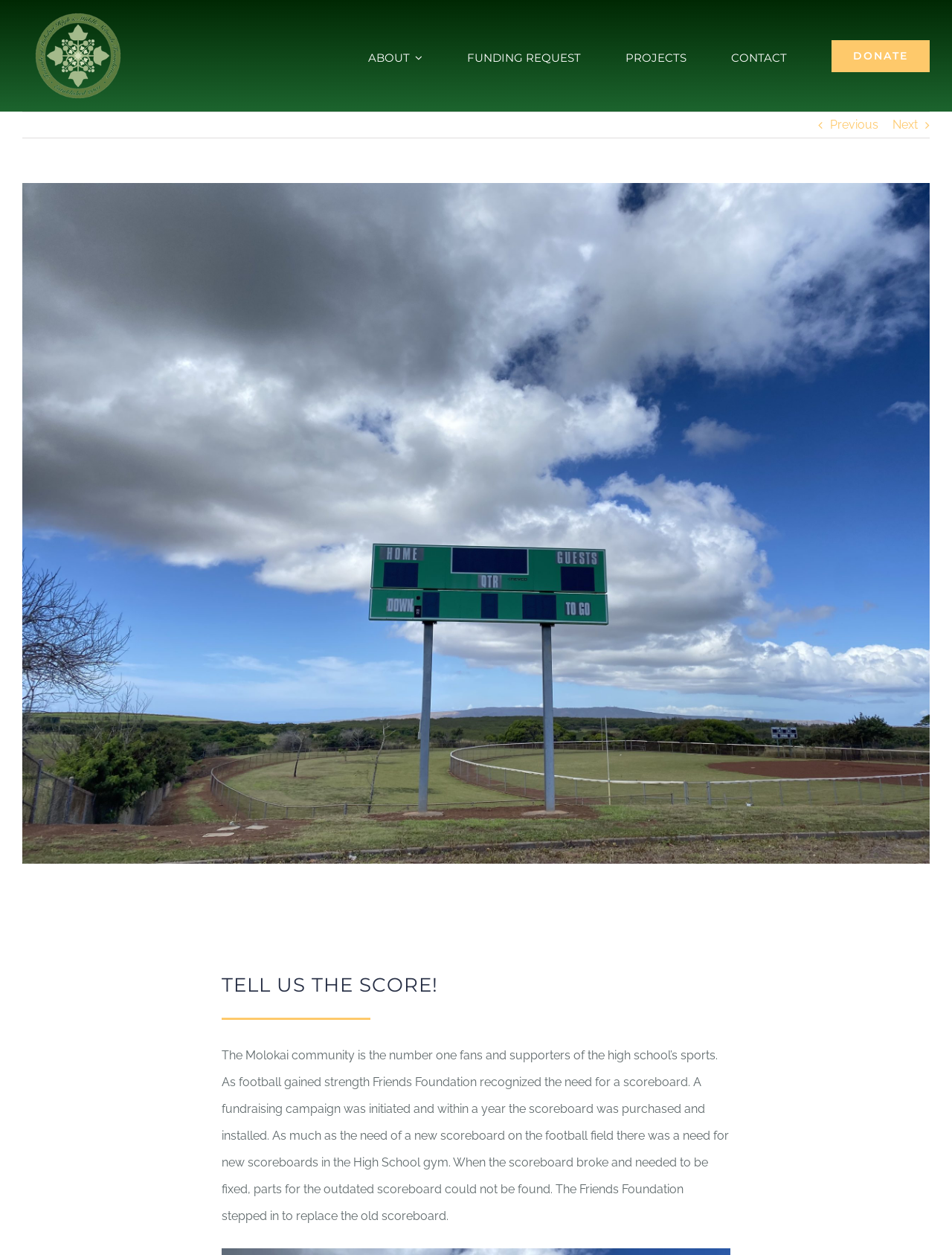Find the bounding box coordinates of the clickable area required to complete the following action: "Navigate to the 'CONTACT' page".

[0.768, 0.027, 0.827, 0.062]